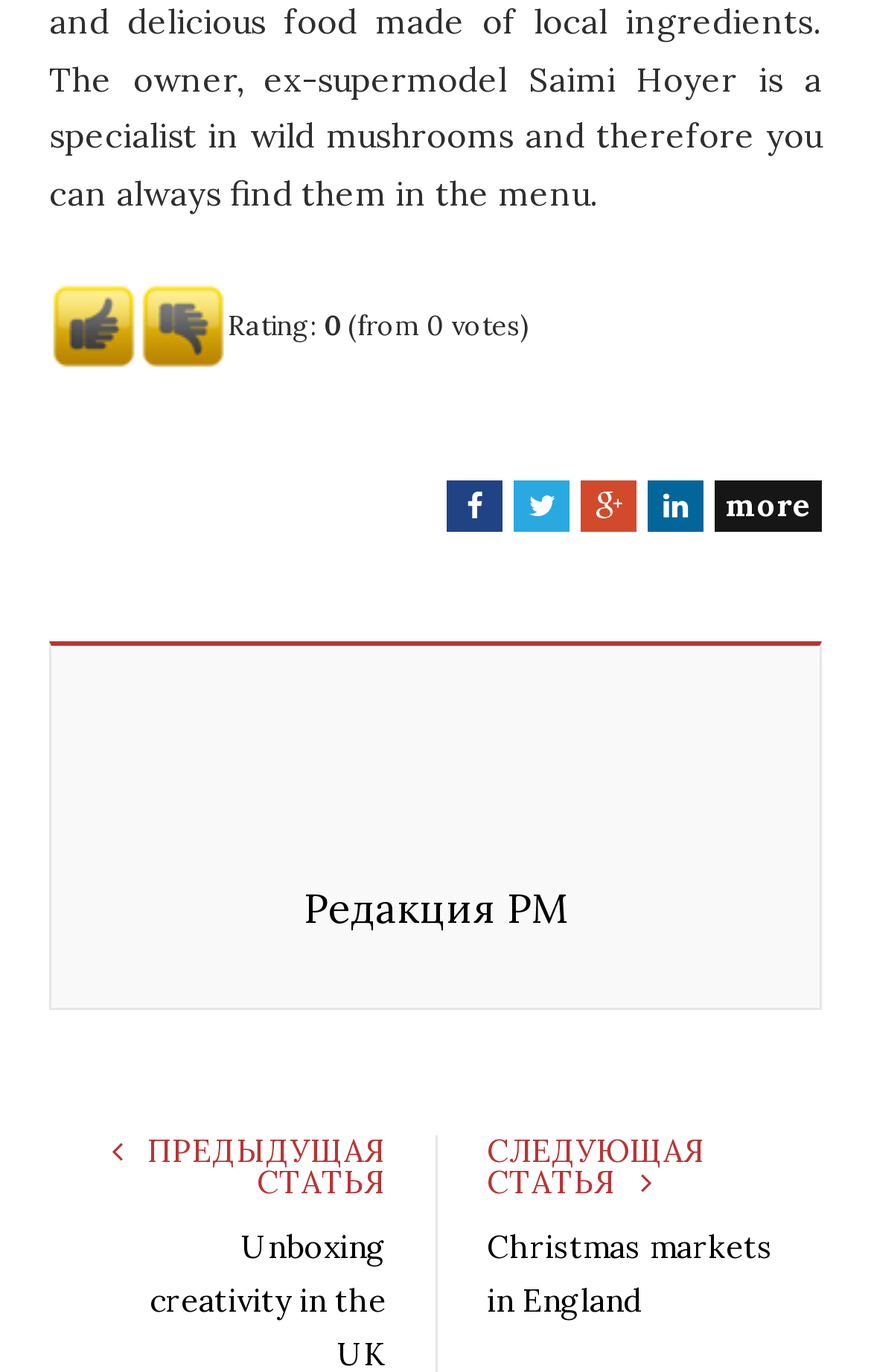Provide a brief response to the question below using a single word or phrase: 
What is the title of the previous article?

ПРЕДЫДУЩАЯ СТАТЬЯ